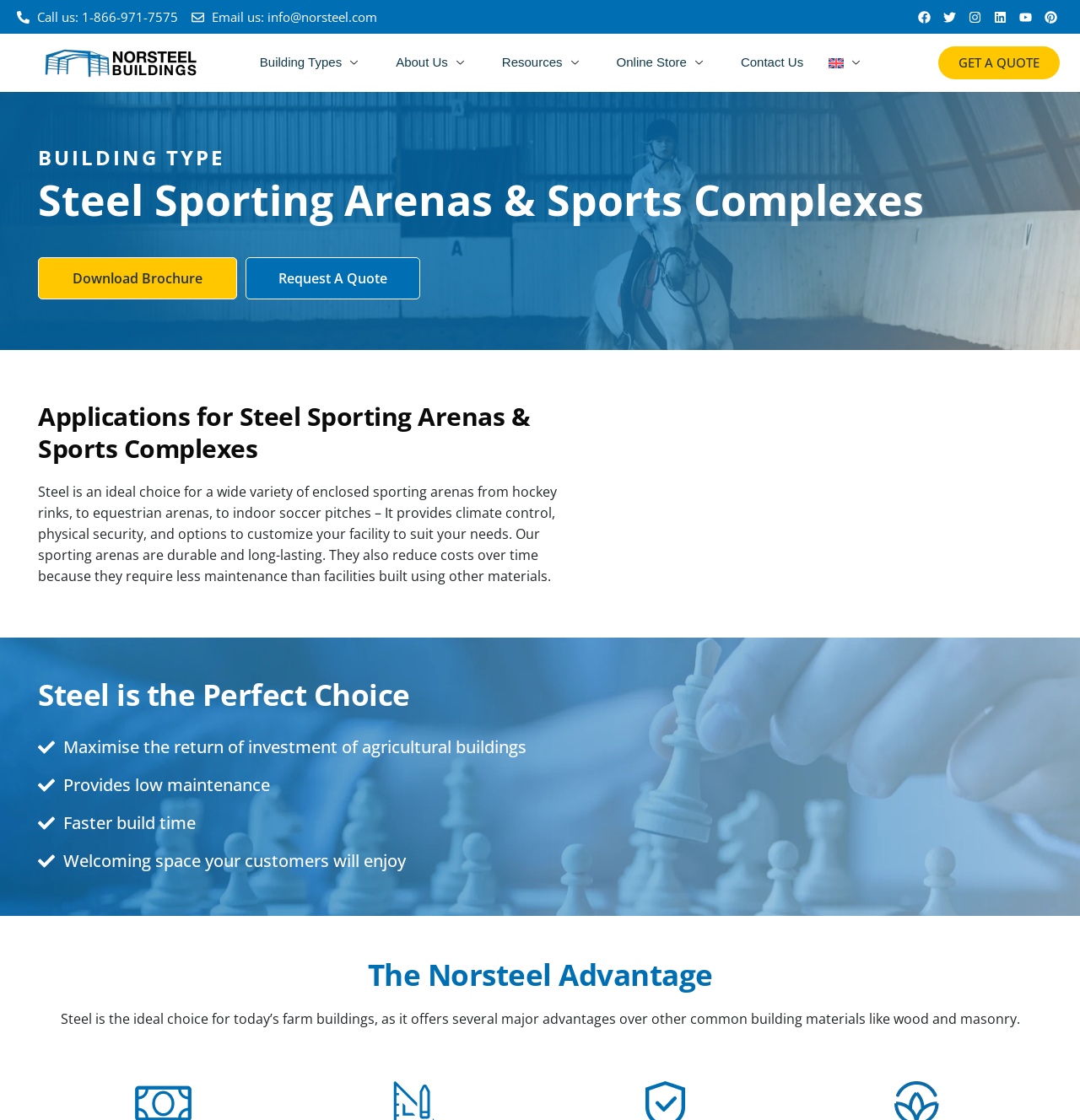How many benefits of steel are mentioned?
Using the image, answer in one word or phrase.

4